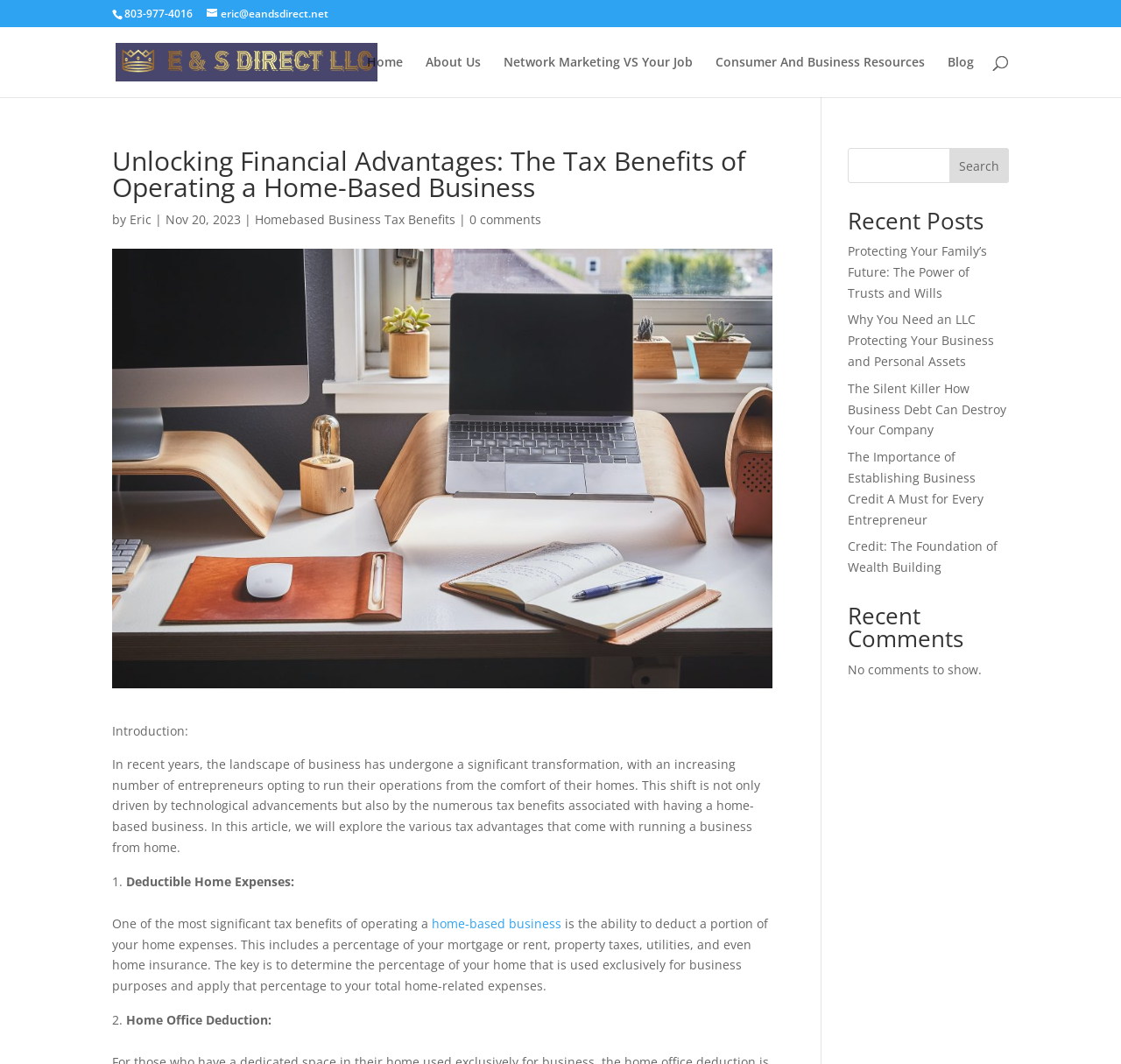Based on the image, provide a detailed response to the question:
What is the phone number on the top left?

I found the phone number by looking at the top left corner of the webpage, where I saw a static text element with the phone number '803-977-4016'.